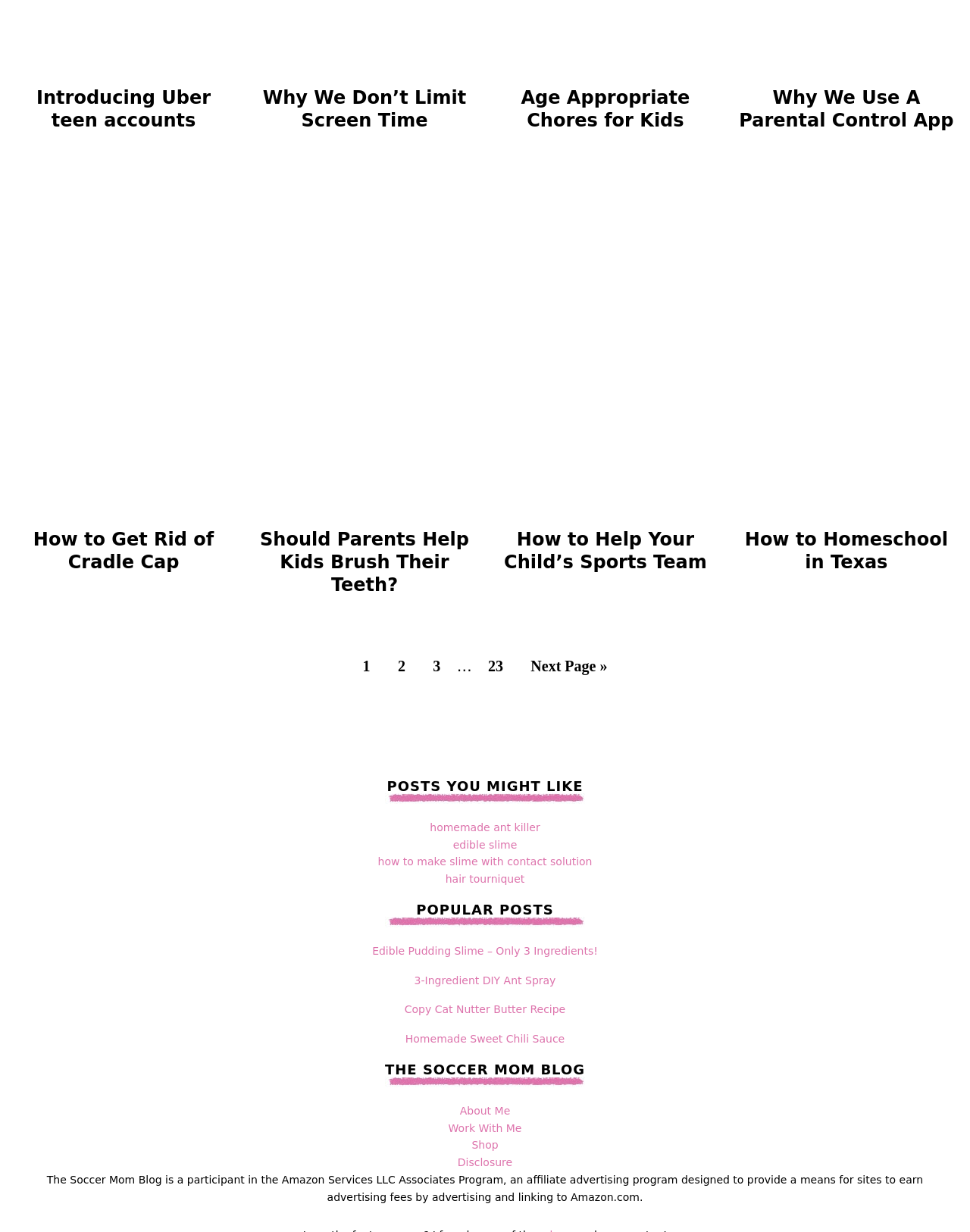What is the title of the first article?
Please provide a single word or phrase as your answer based on the image.

How to Get Rid of Cradle Cap